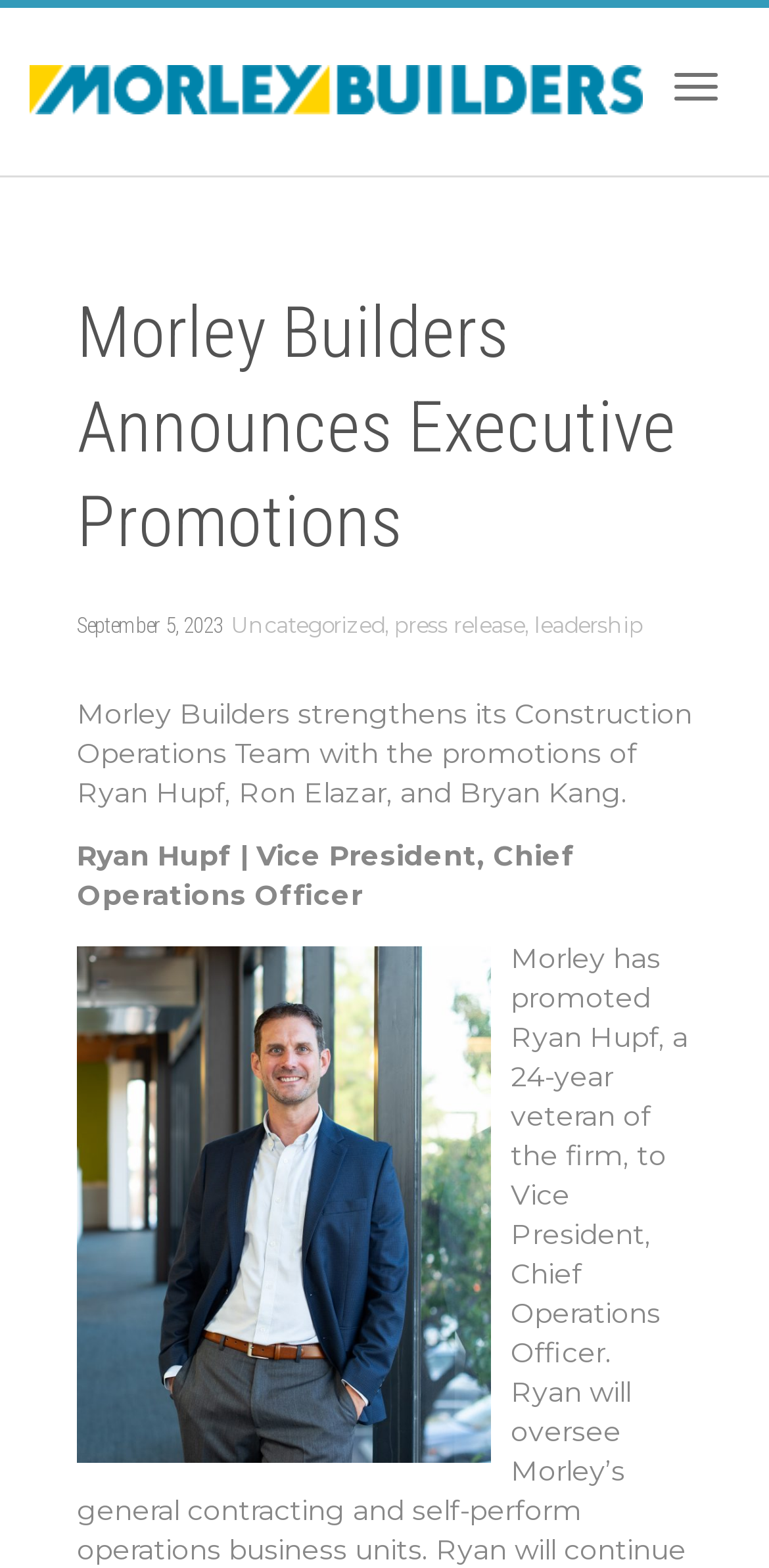Please give a succinct answer using a single word or phrase:
What is the team that was strengthened?

Construction Operations Team